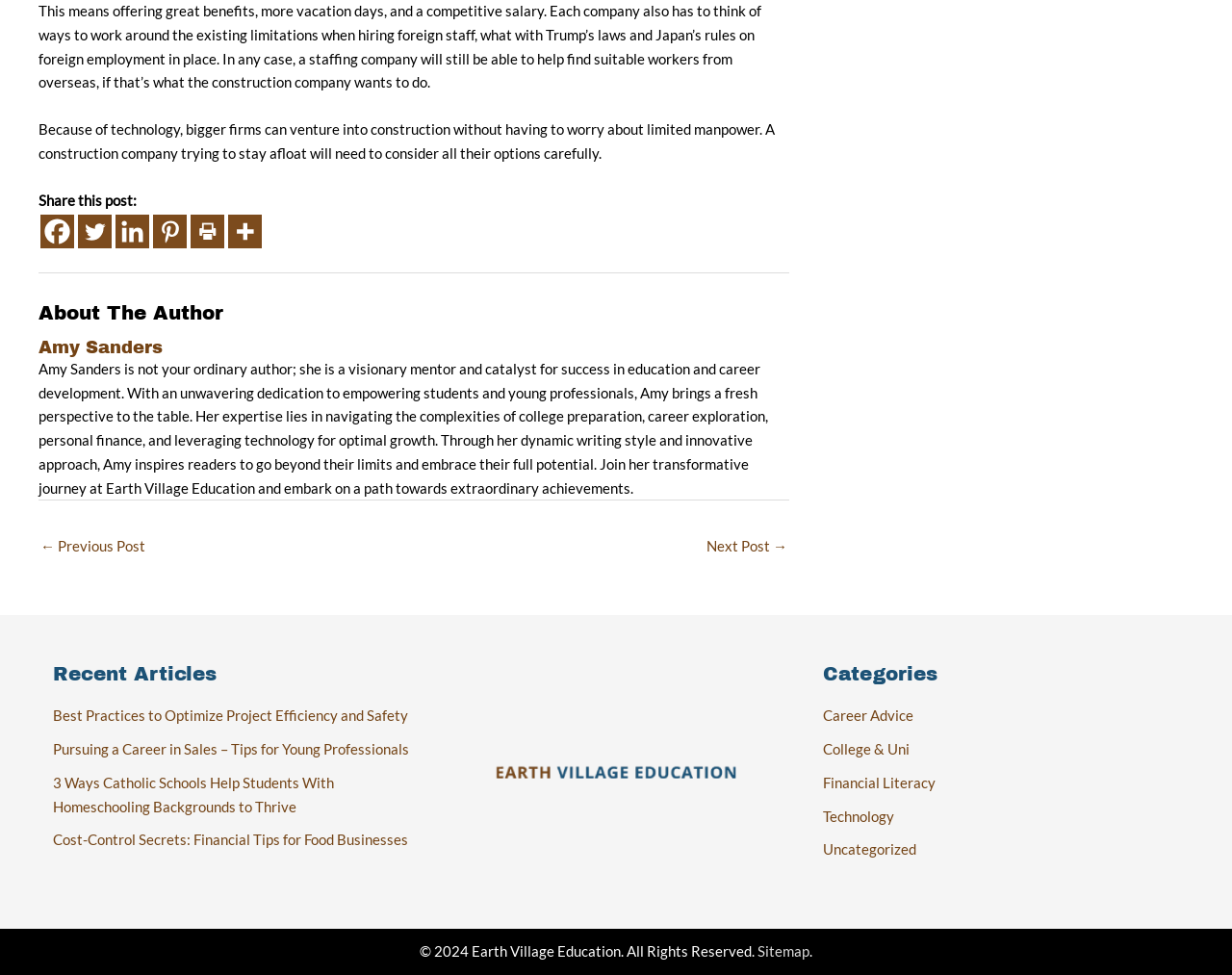What is the category of the article '3 Ways Catholic Schools Help Students With Homeschooling Backgrounds to Thrive'?
Analyze the screenshot and provide a detailed answer to the question.

The article '3 Ways Catholic Schools Help Students With Homeschooling Backgrounds to Thrive' is present in the recent articles section, and based on its content, it can be categorized under 'College & Uni', which is one of the categories mentioned in the webpage.